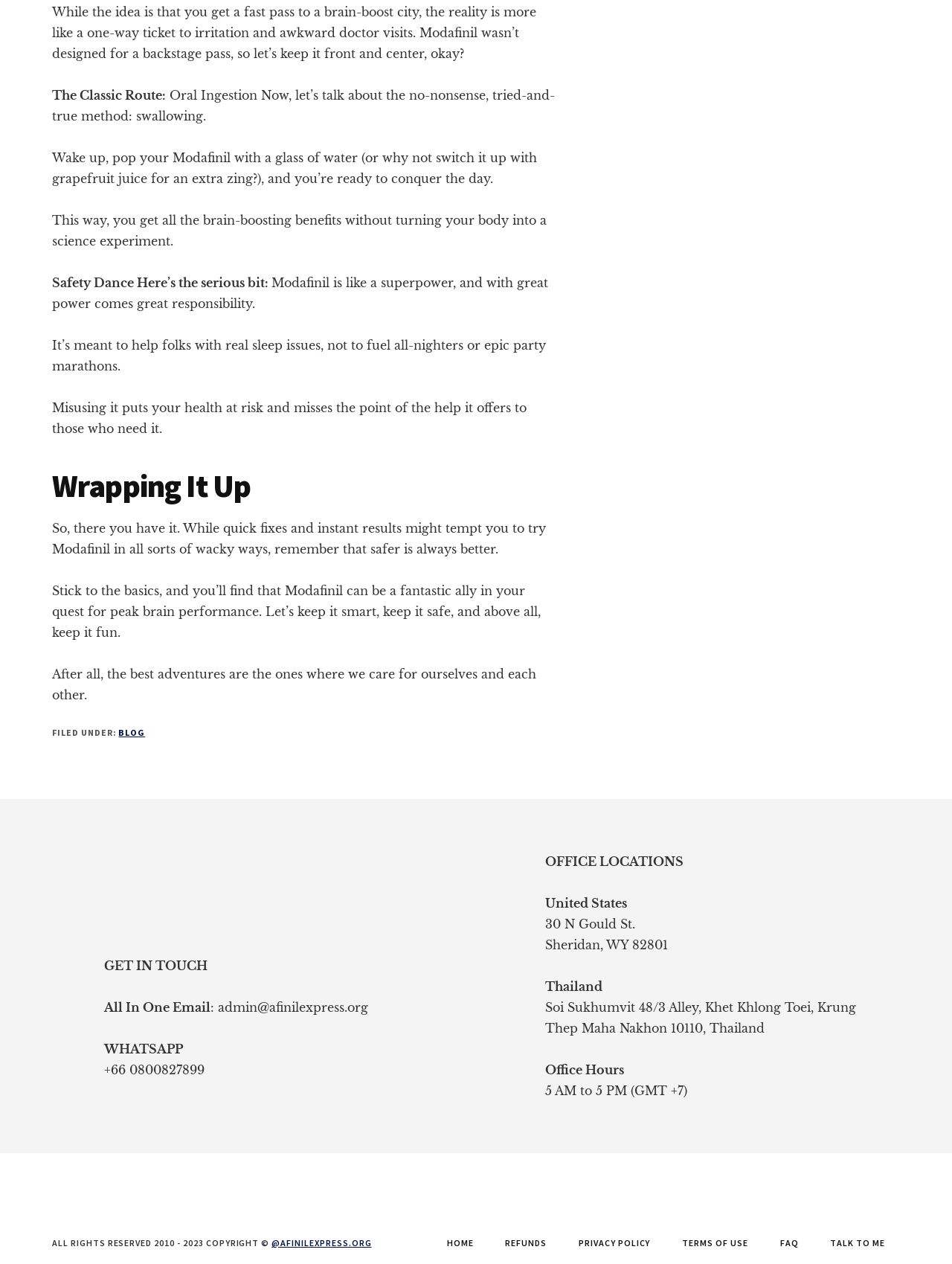Pinpoint the bounding box coordinates of the clickable element needed to complete the instruction: "Click the 'HOME' link". The coordinates should be provided as four float numbers between 0 and 1: [left, top, right, bottom].

[0.454, 0.977, 0.513, 0.989]